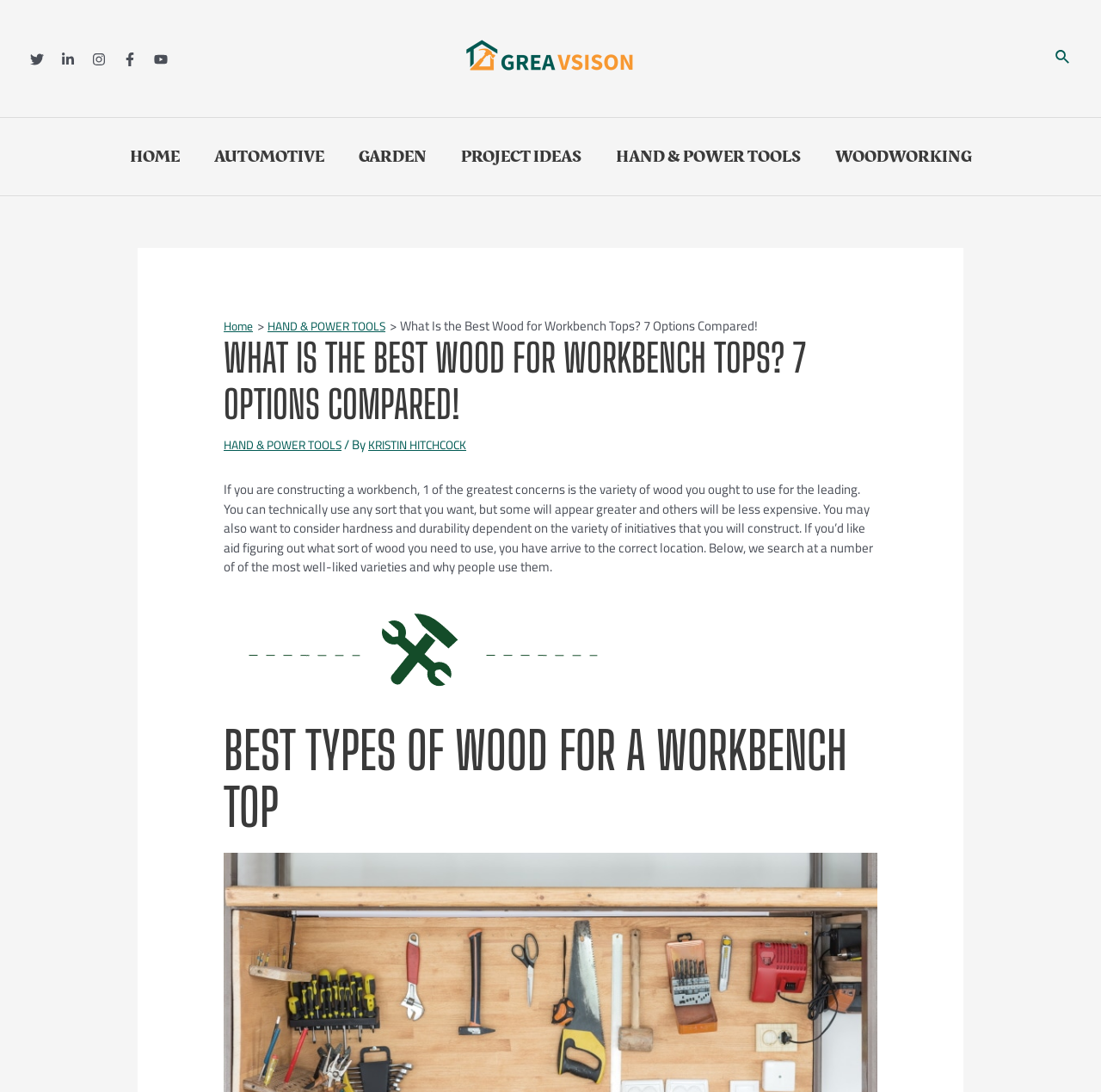Who is the author of the article?
Based on the visual content, answer with a single word or a brief phrase.

Kristin Hitchcock